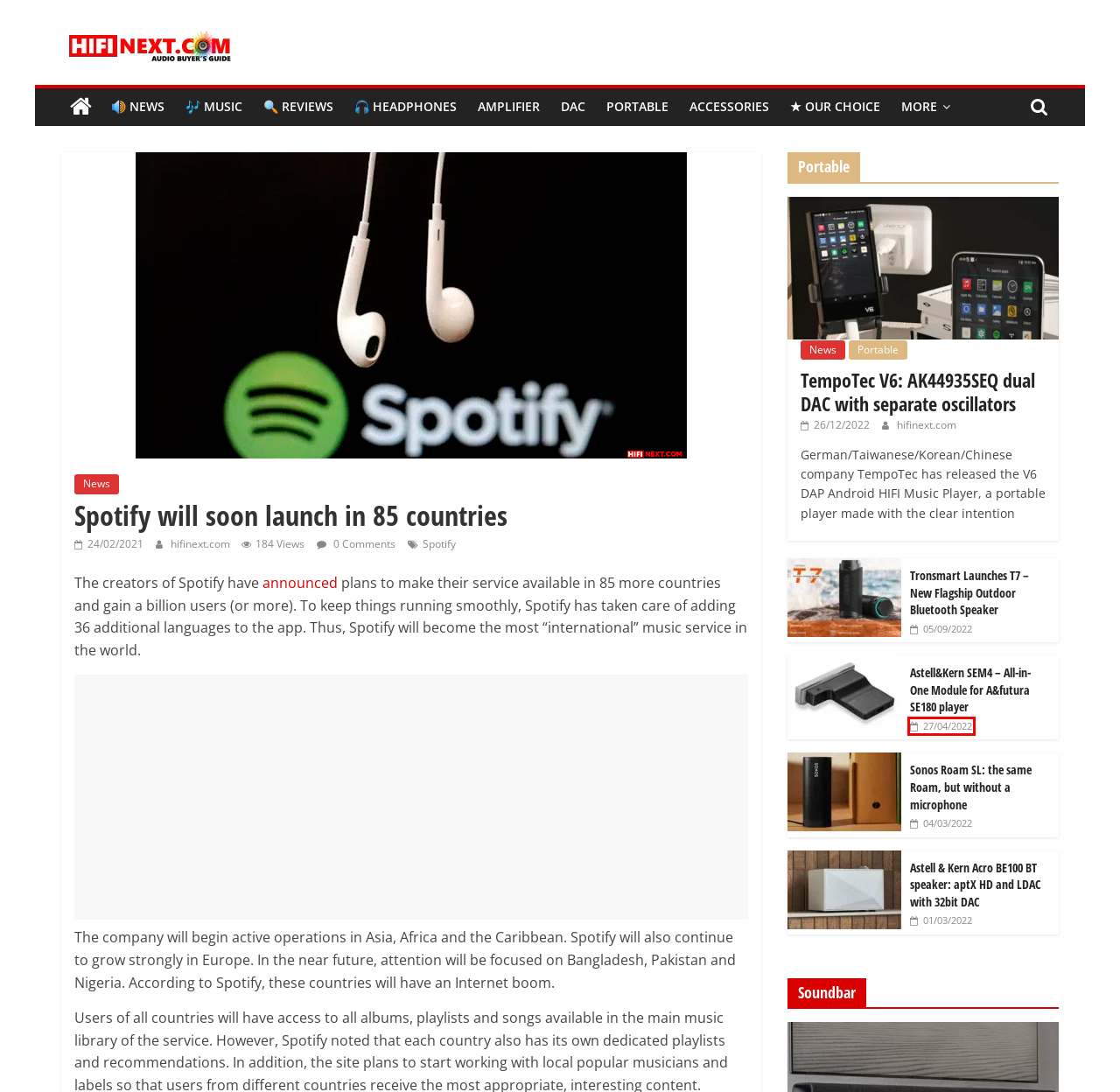You are presented with a screenshot of a webpage containing a red bounding box around an element. Determine which webpage description best describes the new webpage after clicking on the highlighted element. Here are the candidates:
A. SME Model 60 Turntable Gets Modified SME 5A Tonearm
B. Astell&Kern SEM4 - All-in-One Module for A&futura SE180 player
C. TempoTec V6: AK44935SEQ dual DAC with separate oscillators
D. Yahoo
E. Astell & Kern Acro BE100 BT speaker: aptX HD and LDAC with 32bit DAC
F. Headphones | HiFiNext - Audio Buyer's Guide
G. Tronsmart Launches T7 - New Flagship Outdoor Bluetooth Speaker
H. Amplifier | HiFiNext - Audio Buyer's Guide

B